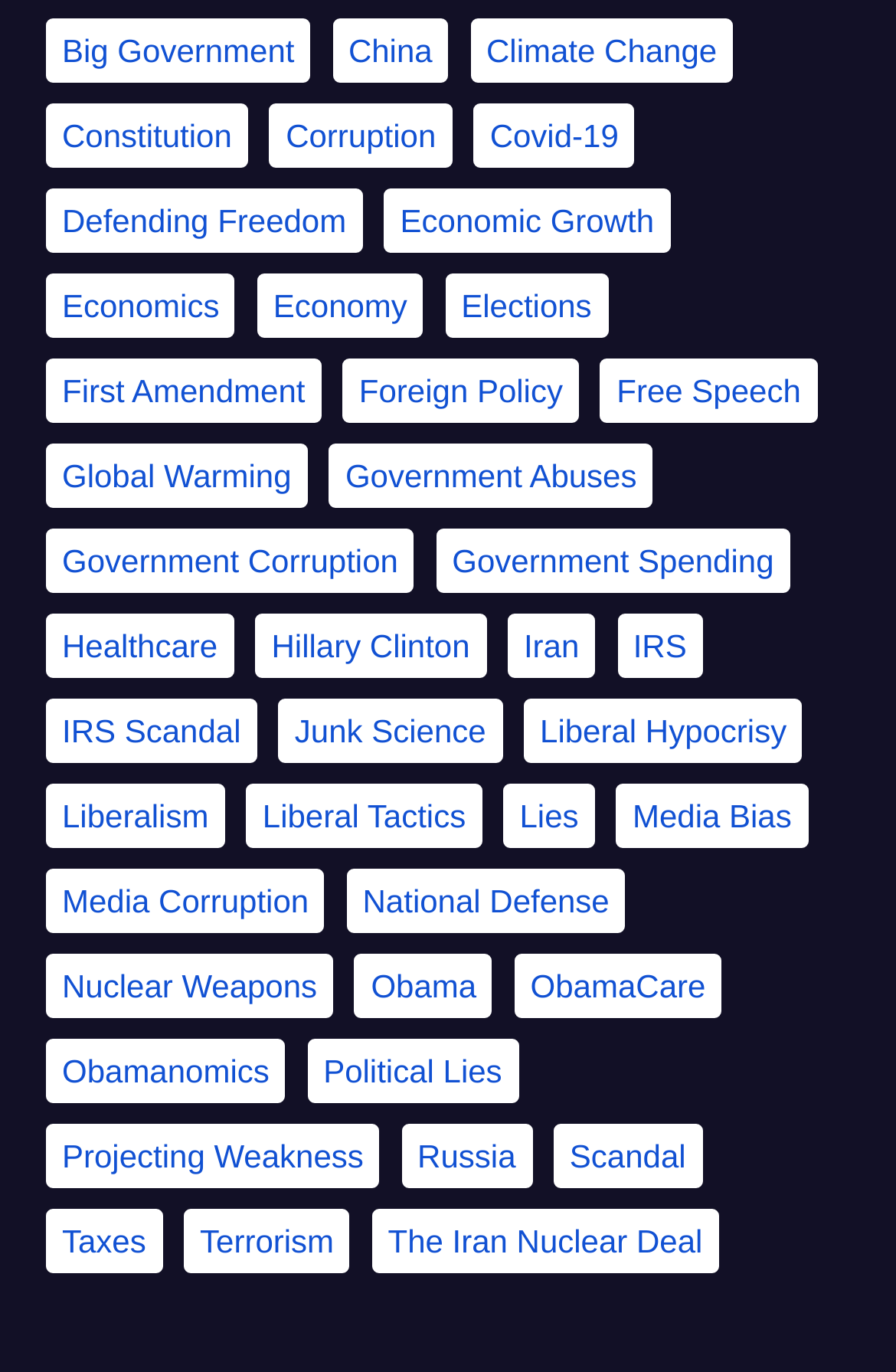Please find the bounding box coordinates for the clickable element needed to perform this instruction: "Explore Hillary Clinton".

[0.285, 0.448, 0.542, 0.494]